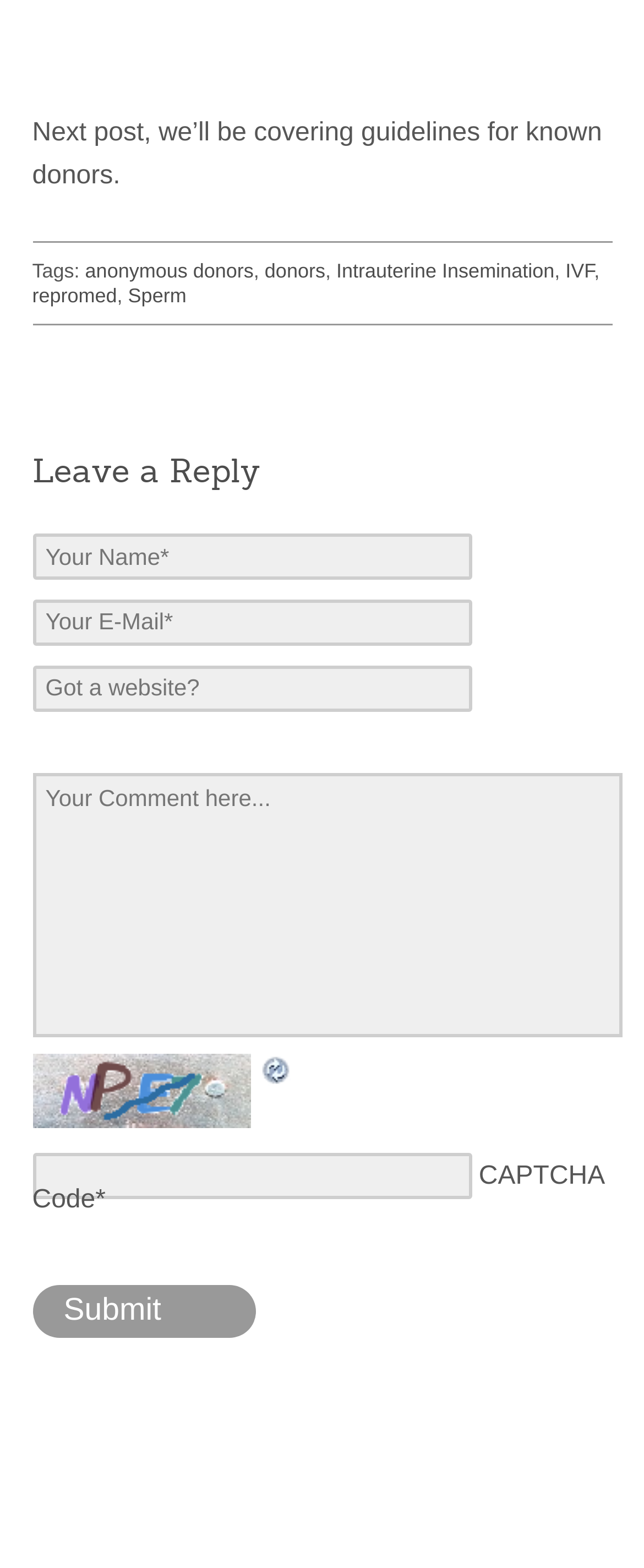What type of content is the webpage about?
Look at the screenshot and respond with a single word or phrase.

Reproductive health